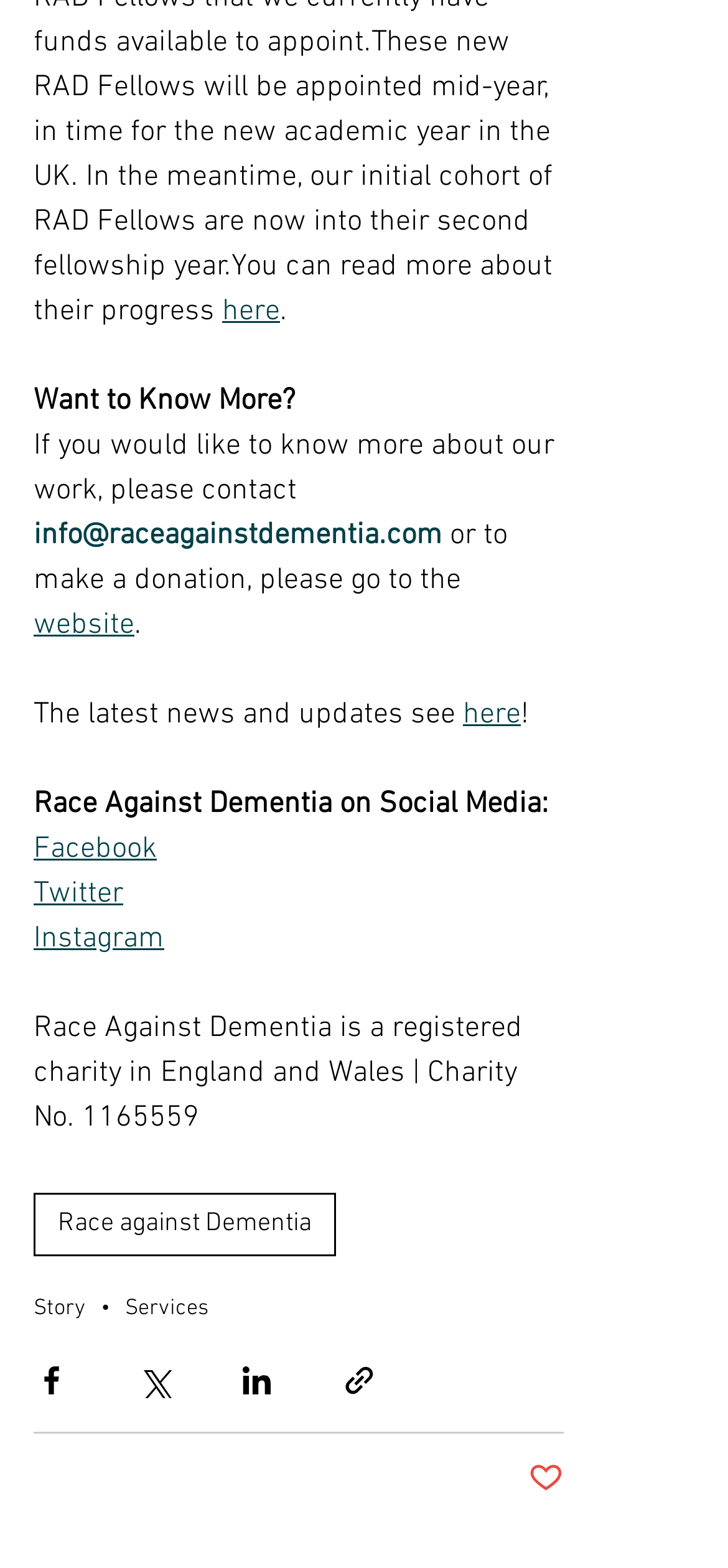What is the charity number of Race Against Dementia?
Using the picture, provide a one-word or short phrase answer.

1165559